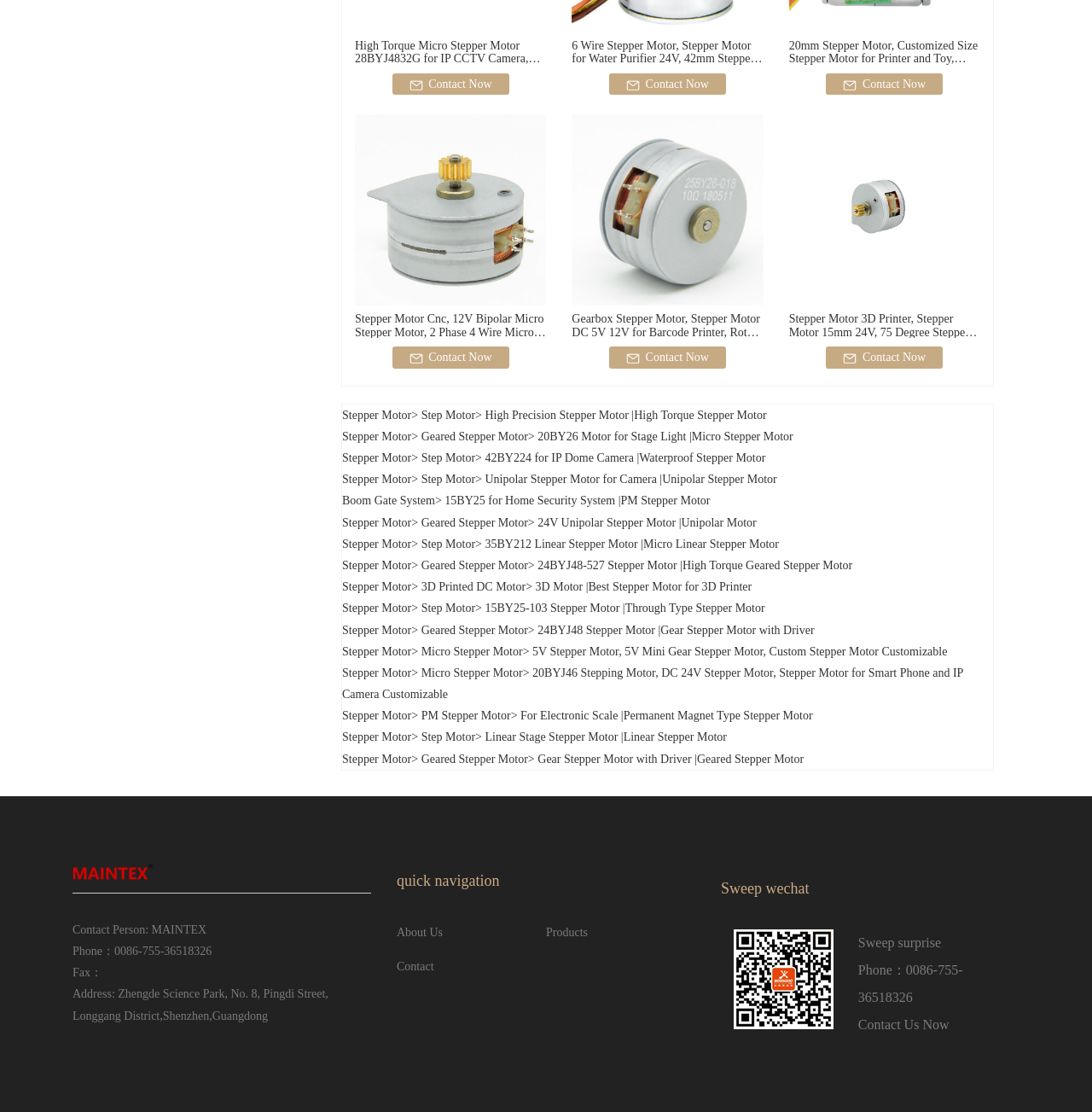What is the customization option available for the 'Gearbox Stepper Motor'?
Please utilize the information in the image to give a detailed response to the question.

The link 'Gearbox Stepper Motor, Stepper Motor DC 5V 12V for Barcode Printer, Rotary Stepper Motor Customizable' suggests that the 'Gearbox Stepper Motor' is customizable, implying that users can request specific modifications or configurations for their stepper motor needs.